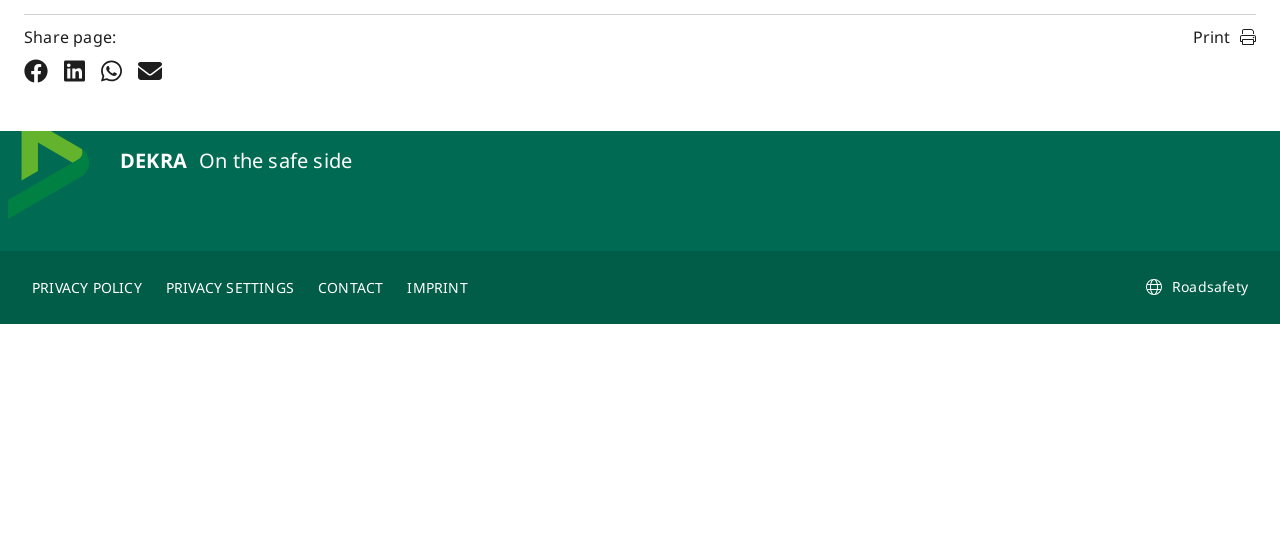Identify the bounding box coordinates for the UI element mentioned here: "IMPRINT". Provide the coordinates as four float values between 0 and 1, i.e., [left, top, right, bottom].

[0.318, 0.507, 0.365, 0.554]